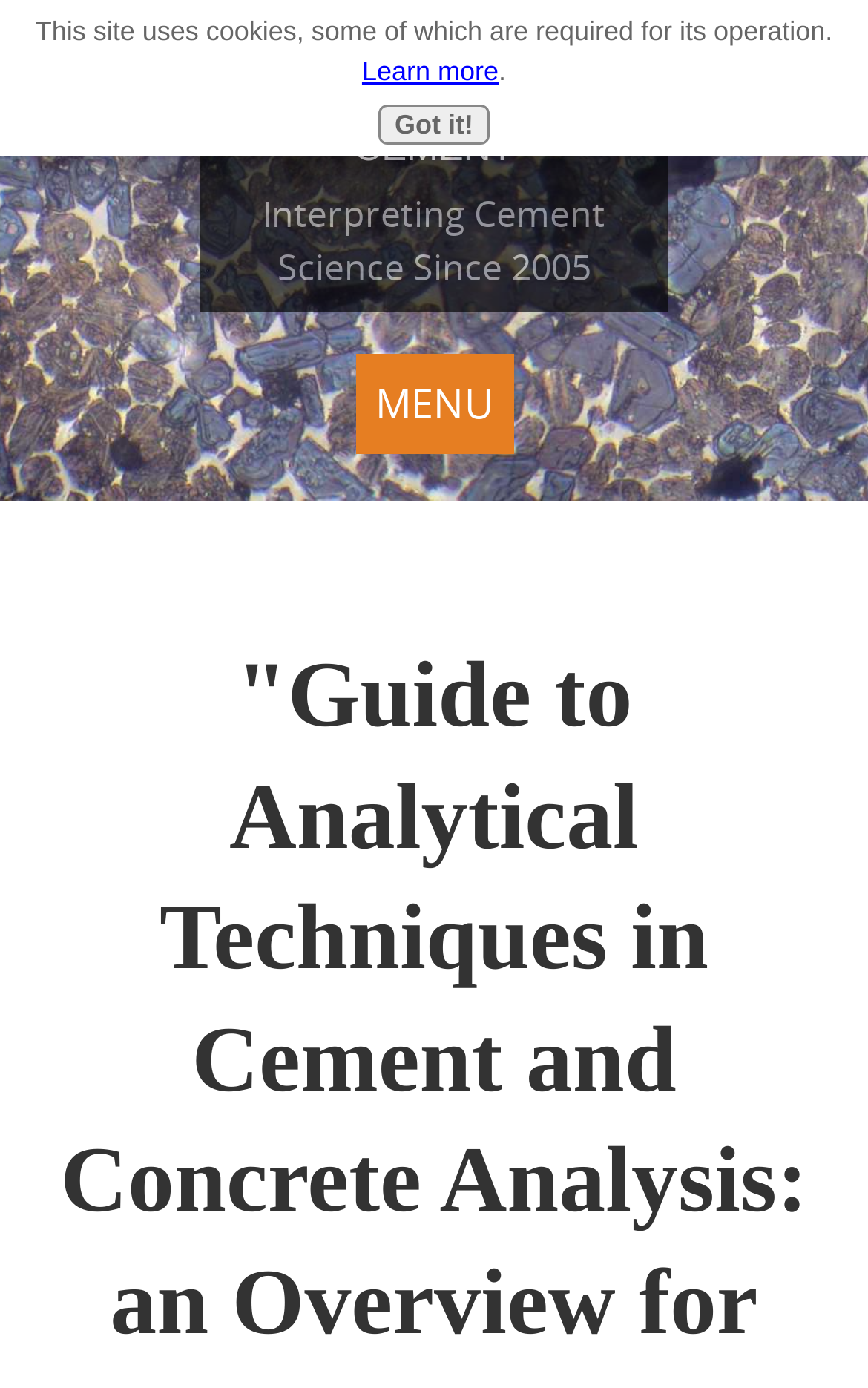Please answer the following question using a single word or phrase: 
What is the link 'UNDERSTANDING CEMENT' for?

To learn about cement